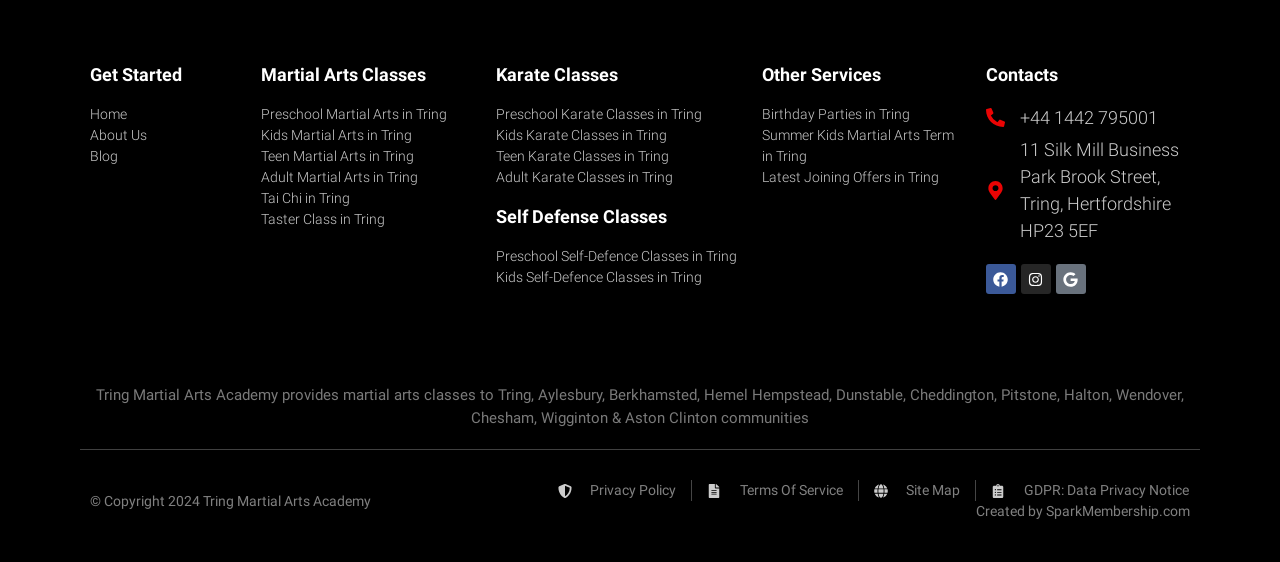Please determine the bounding box coordinates of the element's region to click for the following instruction: "Click on 'Get Started'".

[0.07, 0.114, 0.142, 0.151]